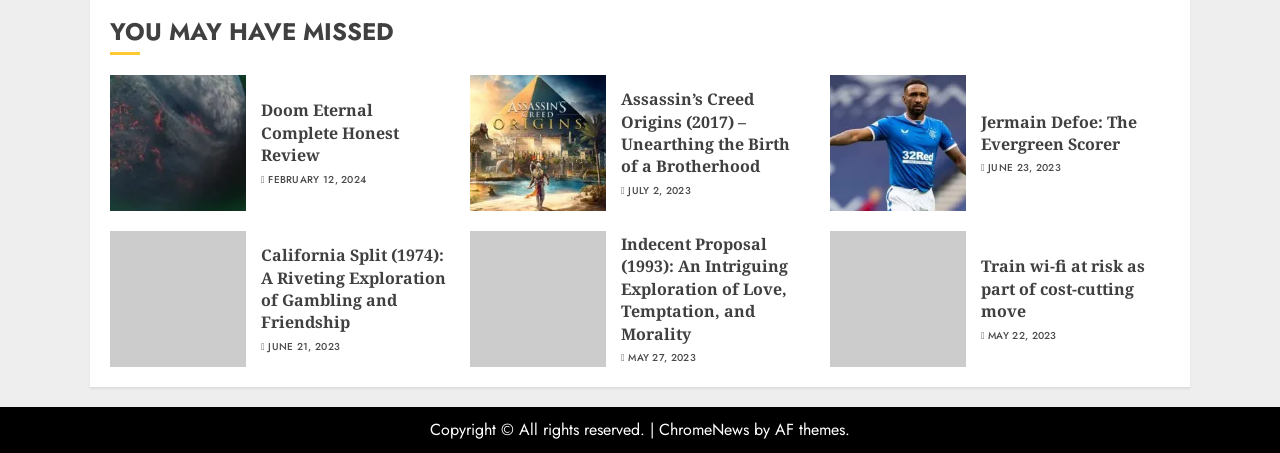Locate the bounding box coordinates of the element I should click to achieve the following instruction: "Check the news about Jermain Defoe".

[0.766, 0.244, 0.914, 0.343]